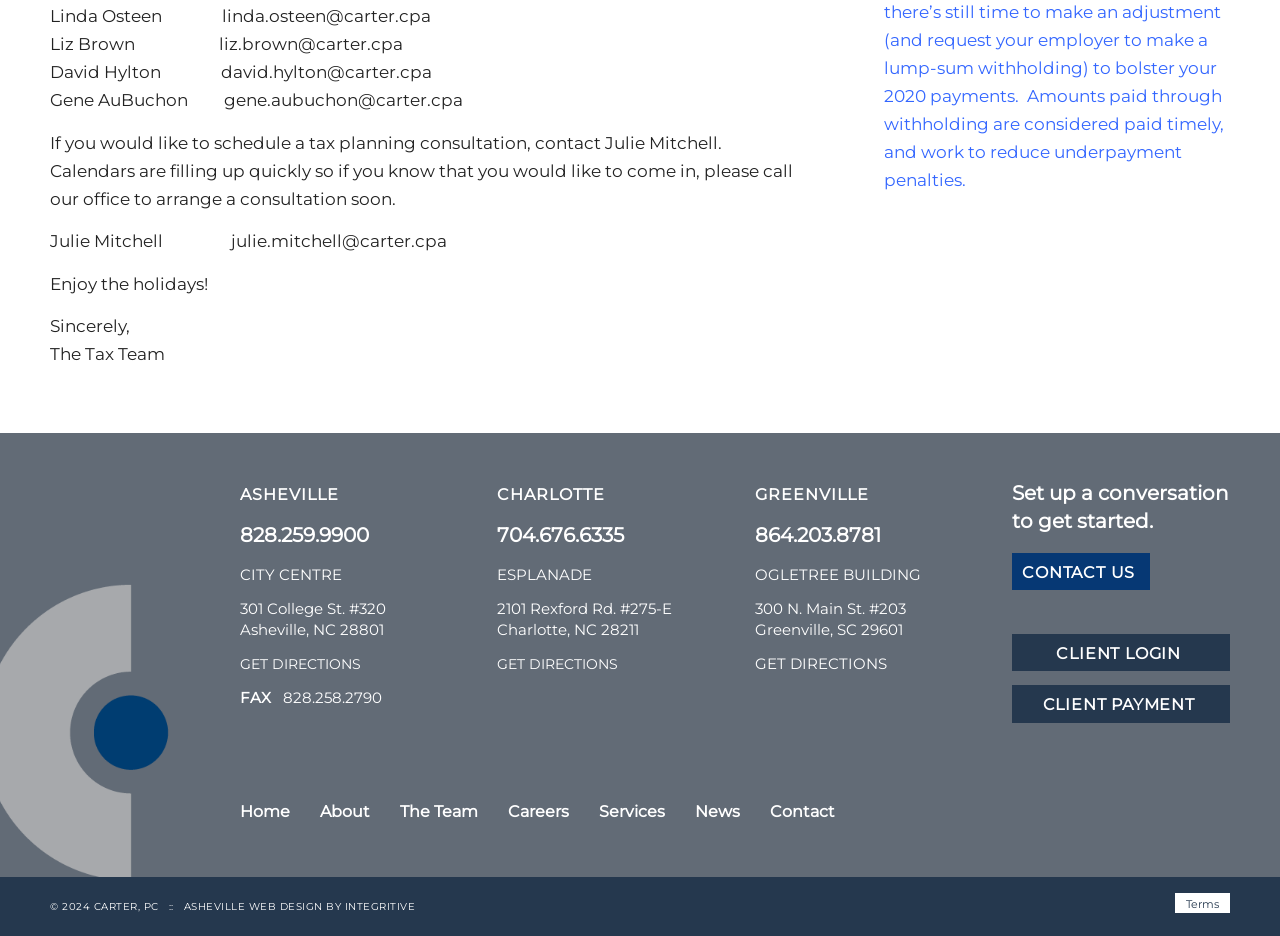Show the bounding box coordinates for the HTML element described as: "Careers".

[0.397, 0.848, 0.445, 0.89]